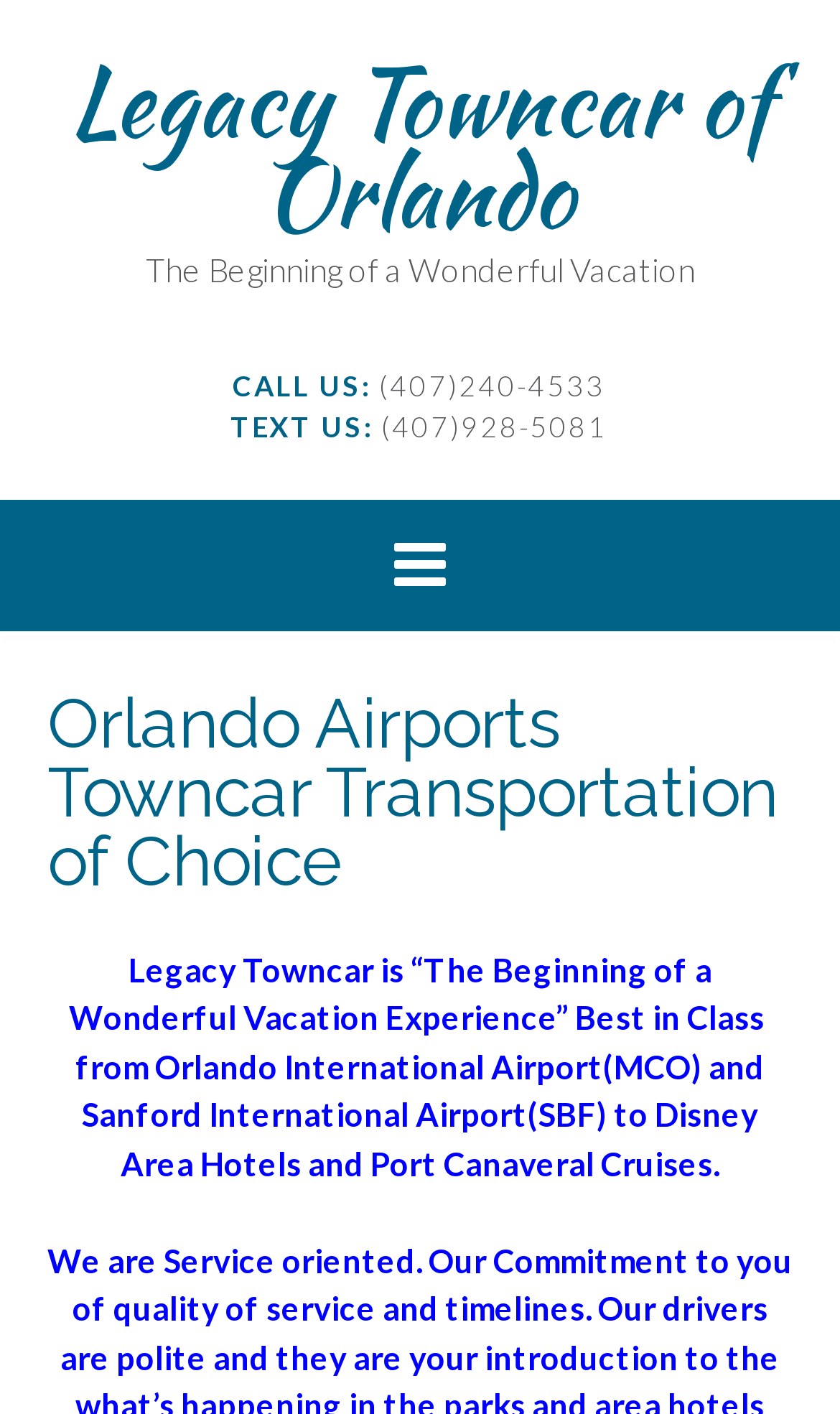What is the scope of Legacy Towncar's transportation service?
Please answer the question with a detailed response using the information from the screenshot.

I found the scope of Legacy Towncar's transportation service by reading the text that says 'Best in Class from Orlando International Airport(MCO) and Sanford International Airport(SBF) to Disney Area Hotels and Port Canaveral Cruises', which implies that they provide transportation services from these two airports.